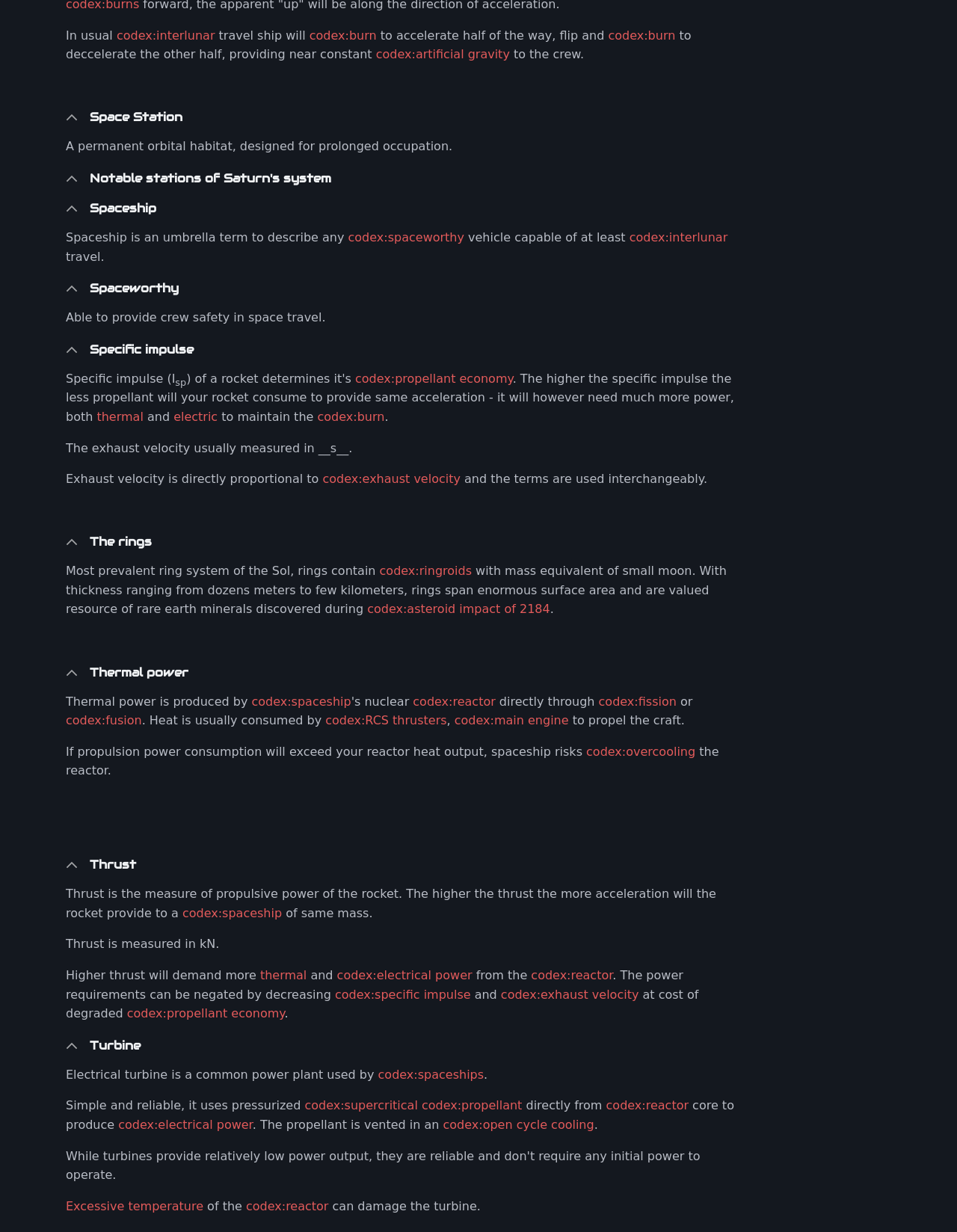Identify the coordinates of the bounding box for the element that must be clicked to accomplish the instruction: "Enter your name in the comment form".

None